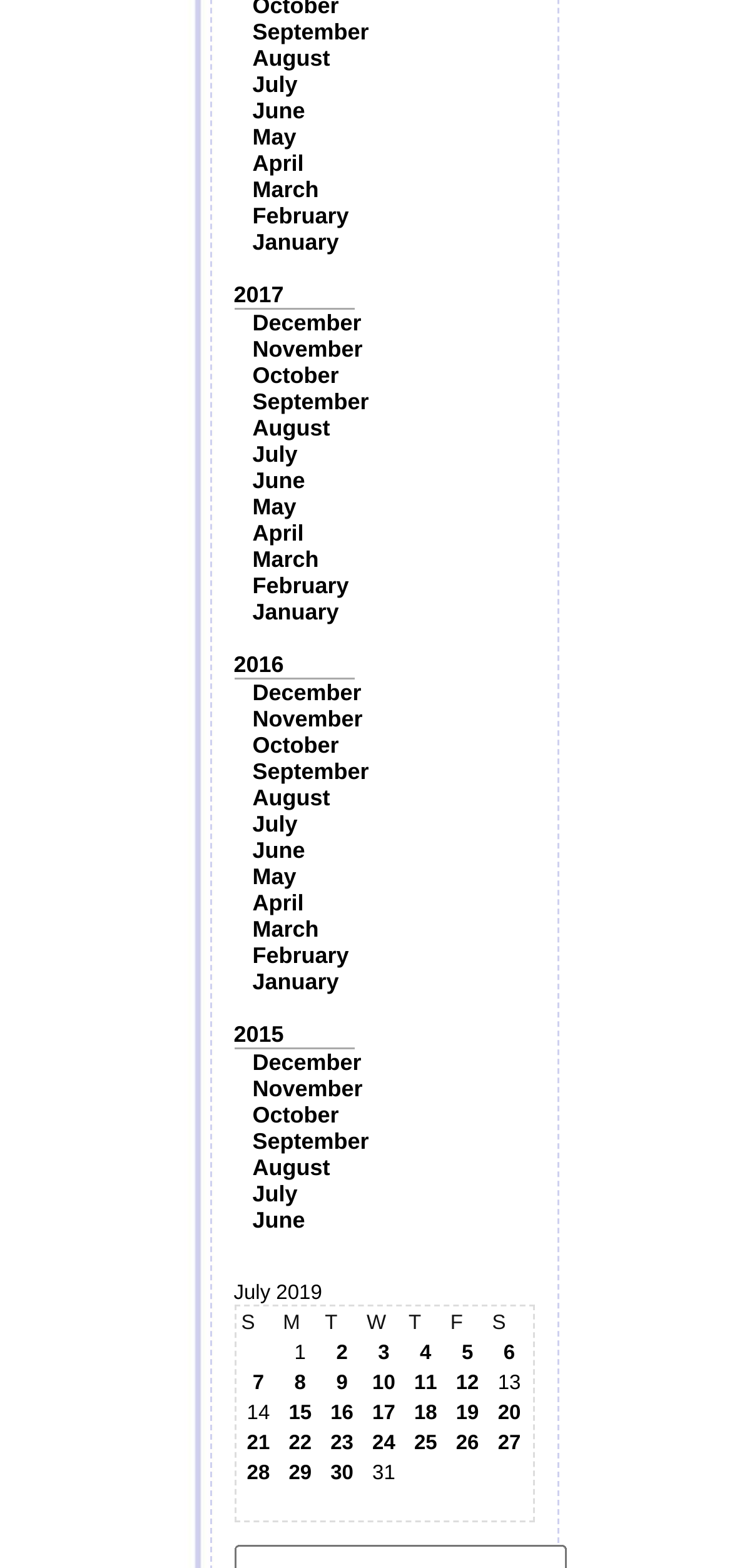Identify the bounding box coordinates of the area you need to click to perform the following instruction: "Click on September".

[0.345, 0.012, 0.504, 0.029]